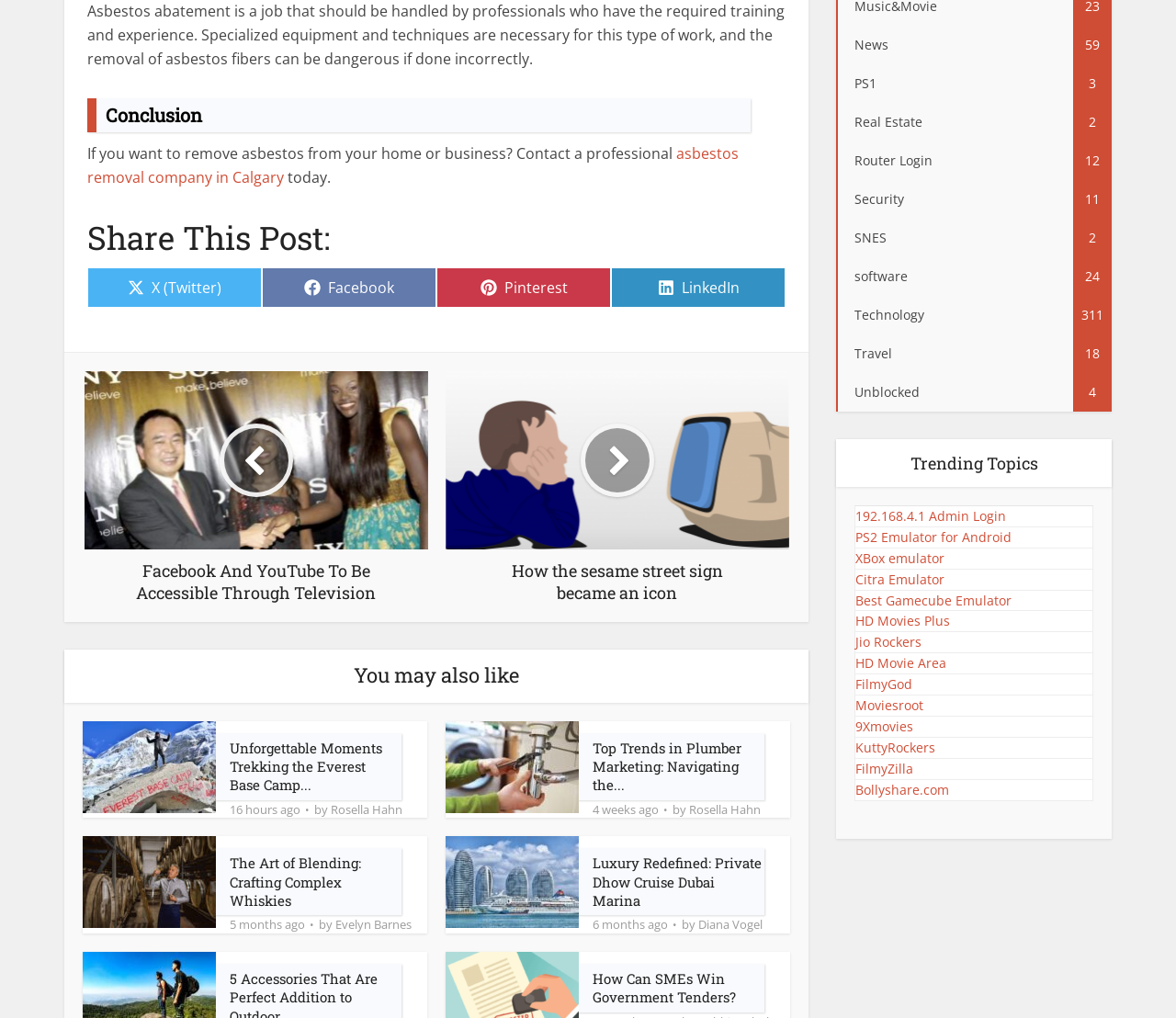Determine the bounding box coordinates for the HTML element described here: "HD Movies Plus".

[0.727, 0.602, 0.808, 0.619]